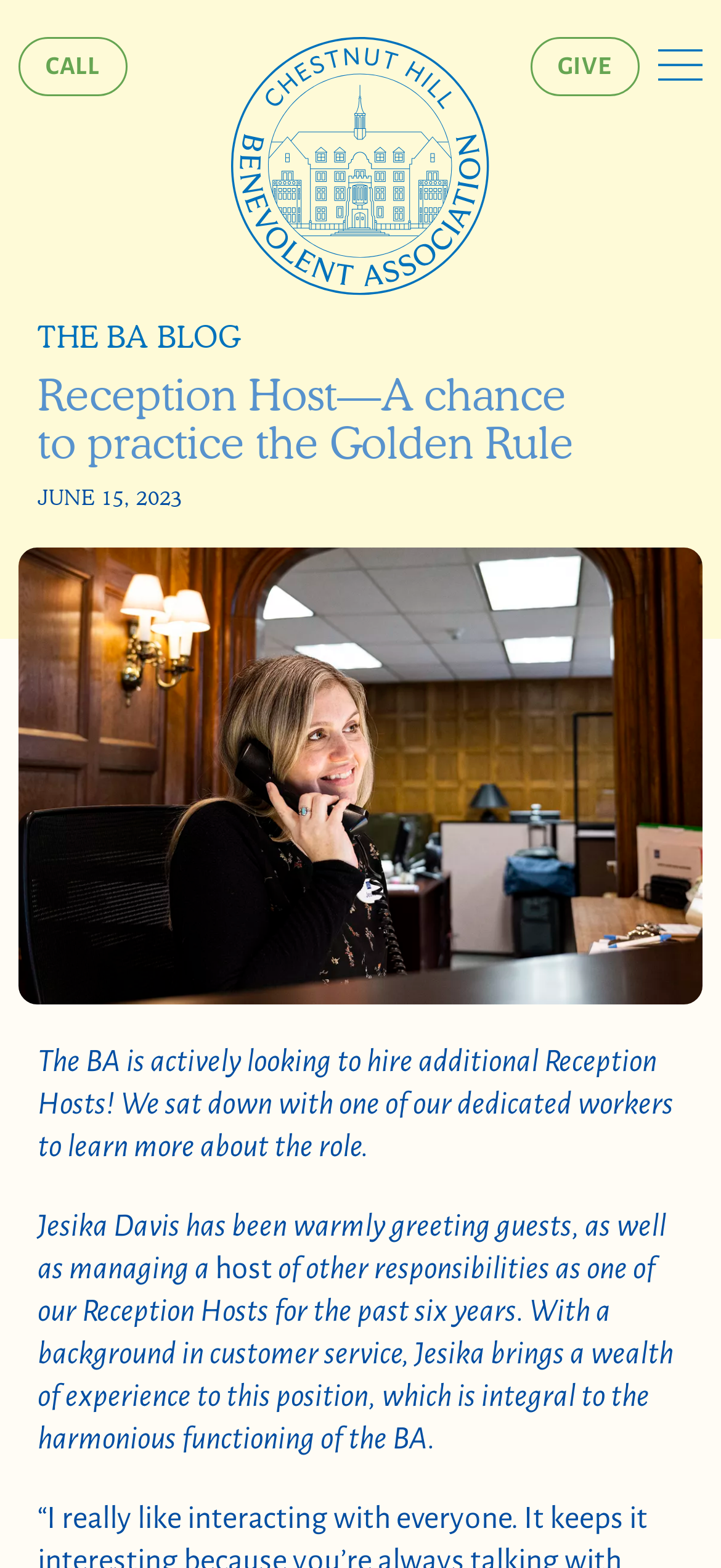Please find the bounding box coordinates in the format (top-left x, top-left y, bottom-right x, bottom-right y) for the given element description. Ensure the coordinates are floating point numbers between 0 and 1. Description: .logofill { fill: #0072BC; }

[0.269, 0.024, 0.731, 0.192]